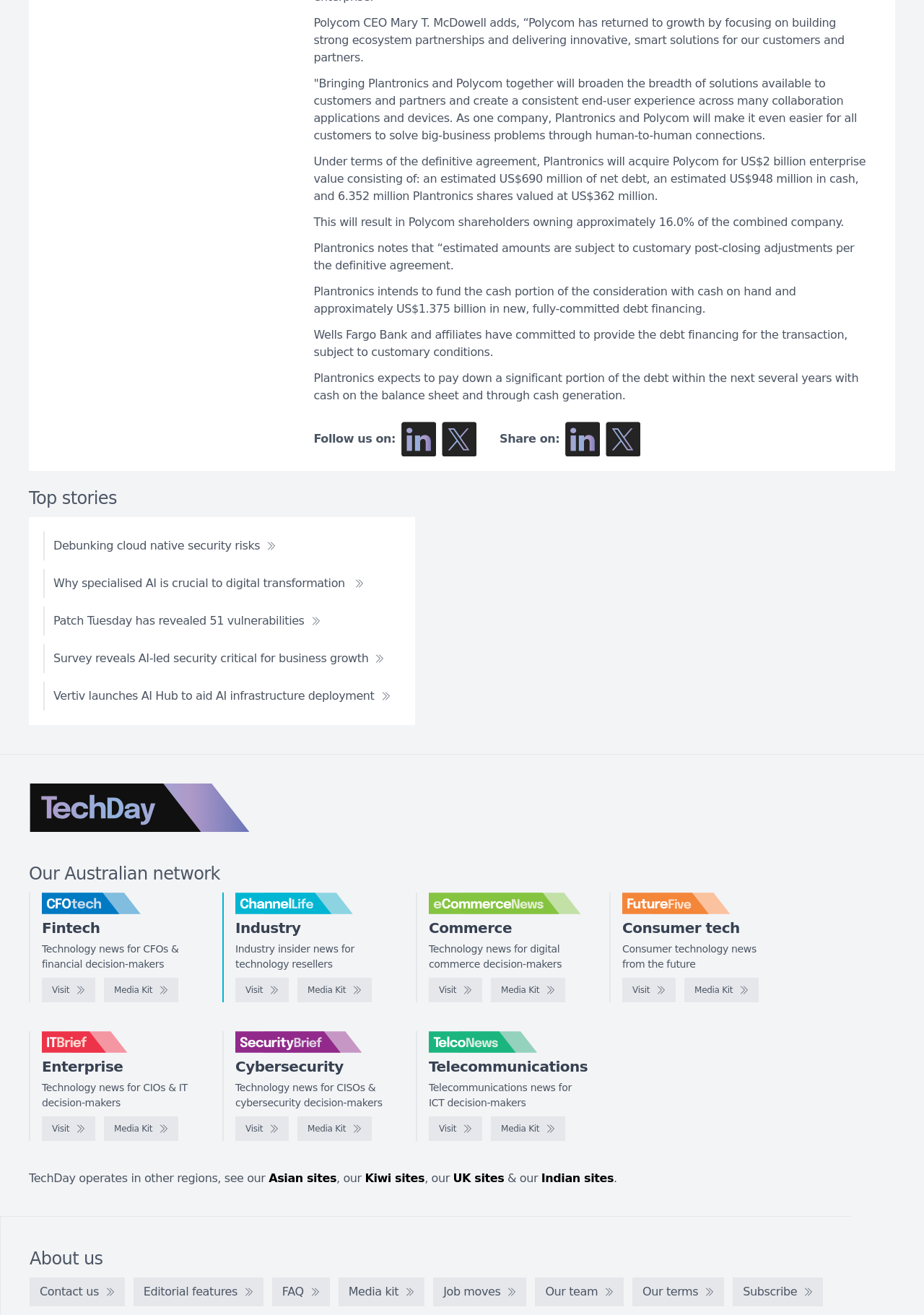Highlight the bounding box coordinates of the element you need to click to perform the following instruction: "Follow us on LinkedIn."

[0.434, 0.321, 0.472, 0.347]